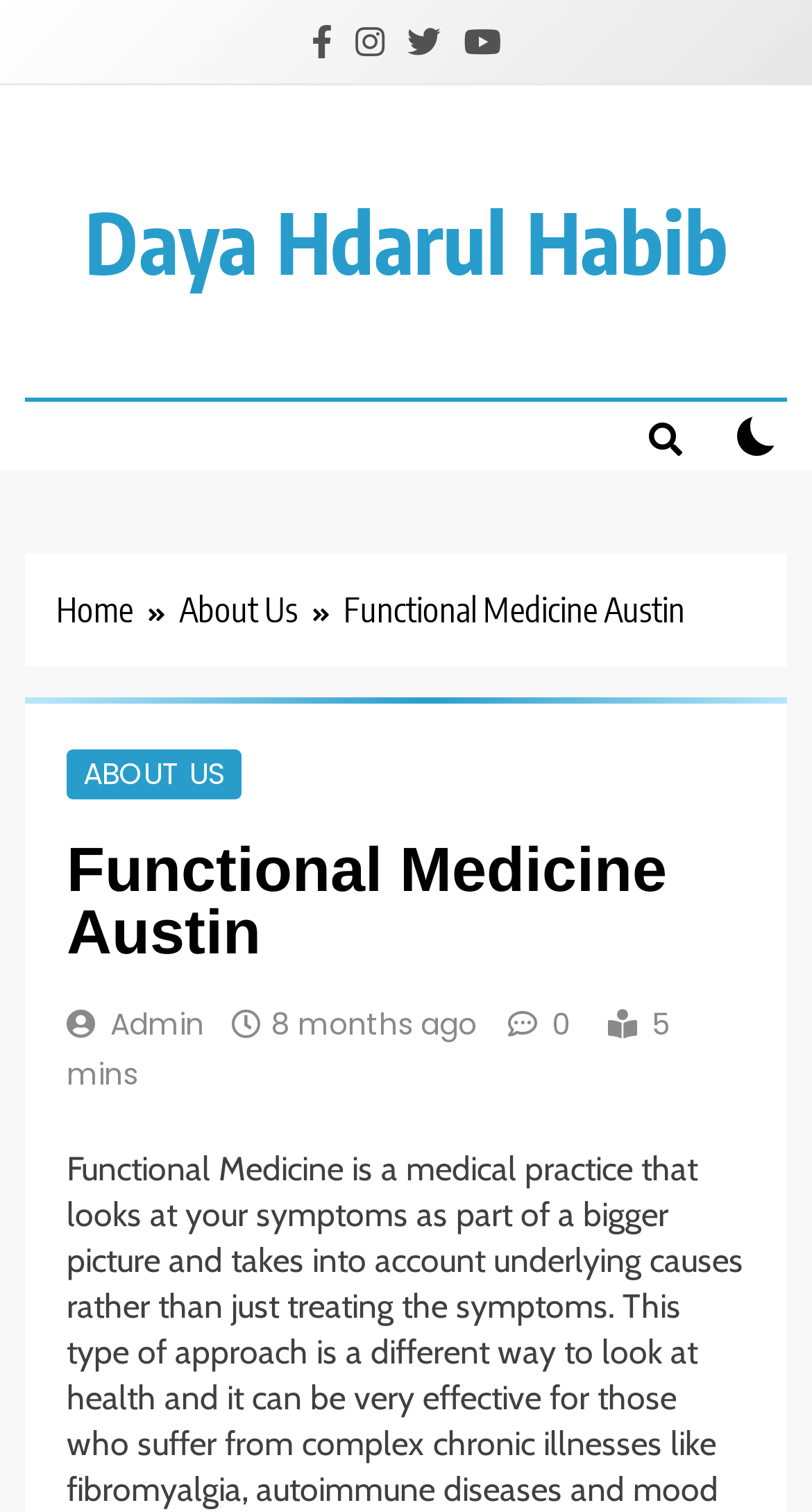Respond to the question below with a concise word or phrase:
How many social media links are available?

4